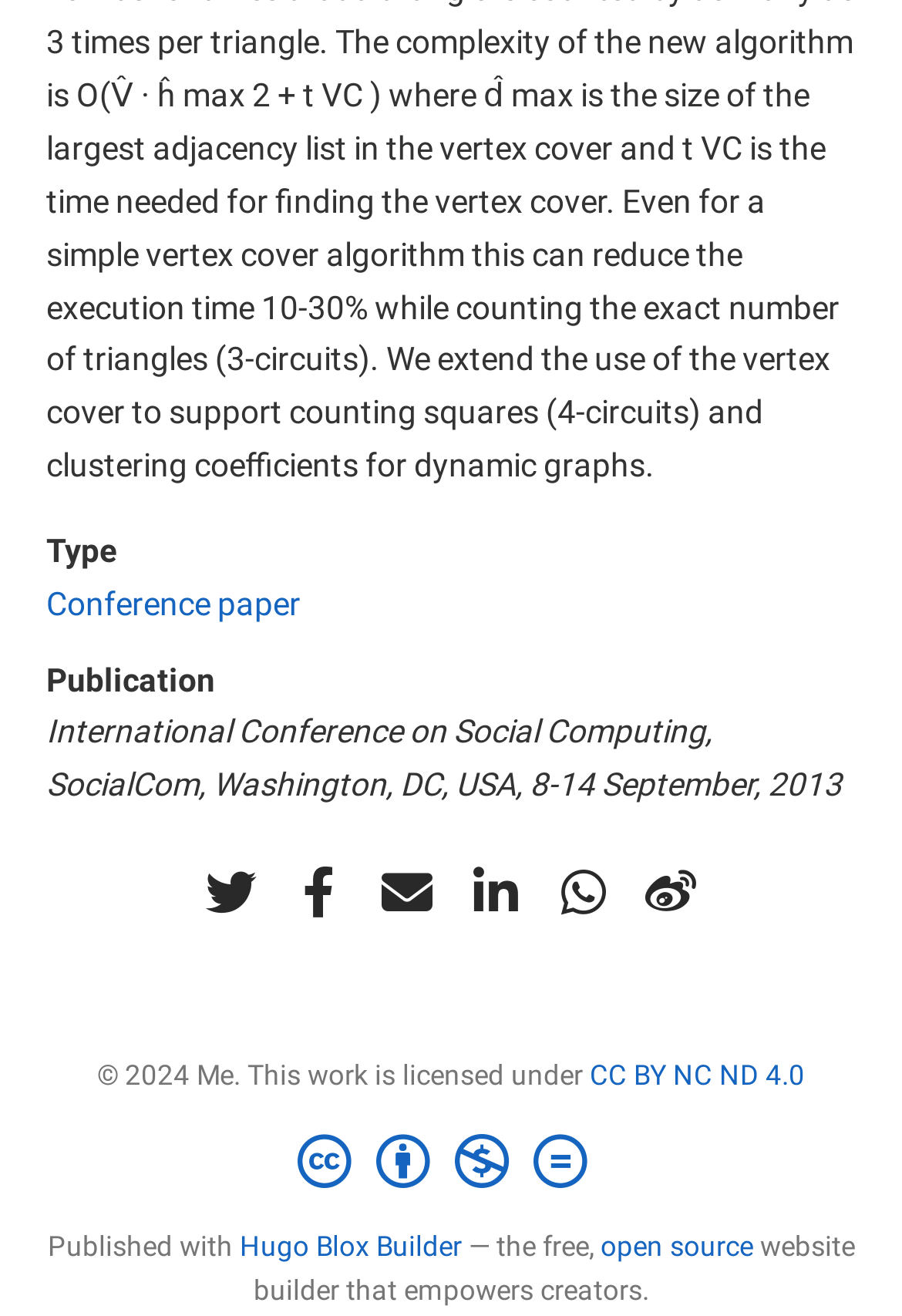Give the bounding box coordinates for this UI element: "Hugo Blox Builder". The coordinates should be four float numbers between 0 and 1, arranged as [left, top, right, bottom].

[0.265, 0.934, 0.512, 0.959]